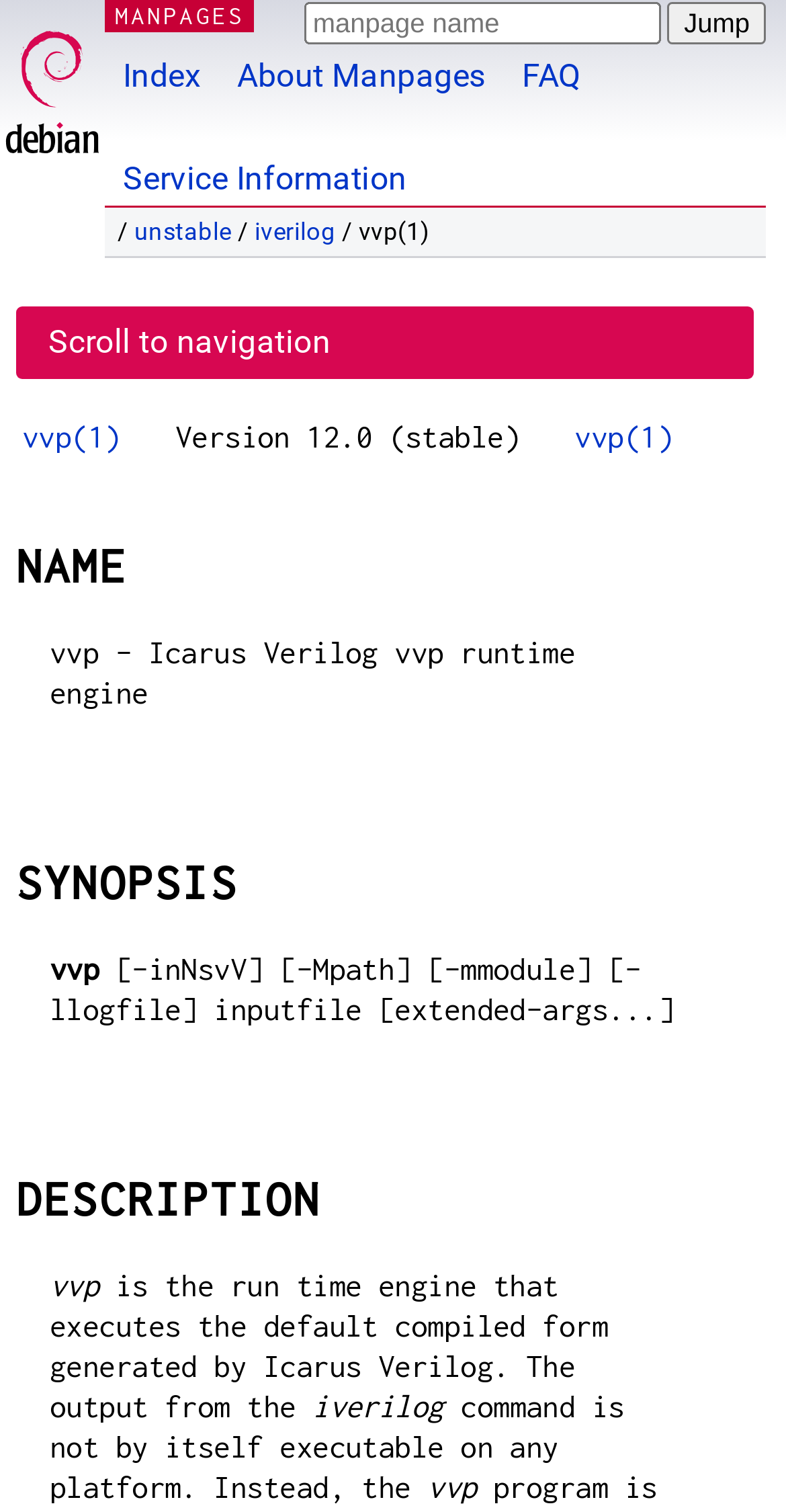Can you pinpoint the bounding box coordinates for the clickable element required for this instruction: "Click the 'Jump' button"? The coordinates should be four float numbers between 0 and 1, i.e., [left, top, right, bottom].

[0.85, 0.001, 0.974, 0.029]